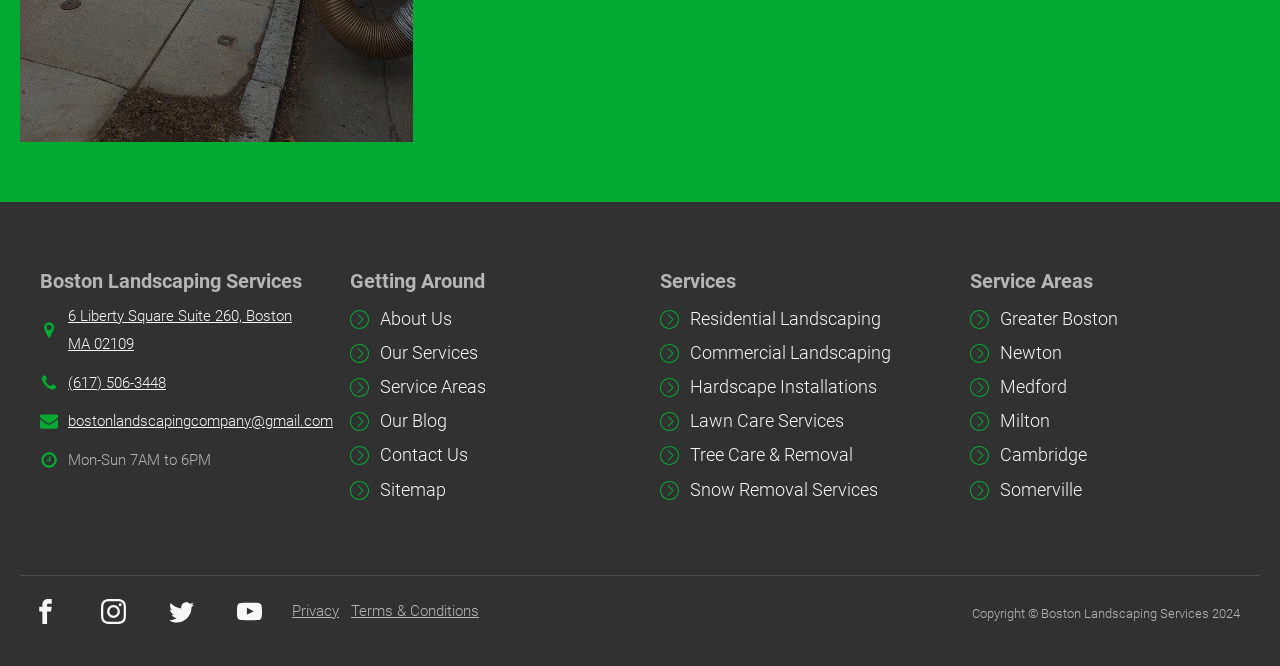Please find the bounding box for the UI element described by: "Residential Landscaping".

[0.539, 0.453, 0.688, 0.504]